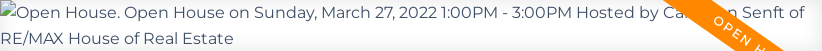Explain the content of the image in detail.

The image prominently features a banner announcing an open house event scheduled for Sunday, March 27, 2022, from 1:00 PM to 3:00 PM. It highlights that the event is hosted by Cameron Senft from RE/MAX House of Real Estate. The banner's design includes a bright orange "Open House" ribbon, which adds a vibrant touch and emphasizes the event's invitation. This image serves as a key visual for attracting potential visitors to the property, providing essential details about the timing and host, making it clear and appealing for prospective home buyers.